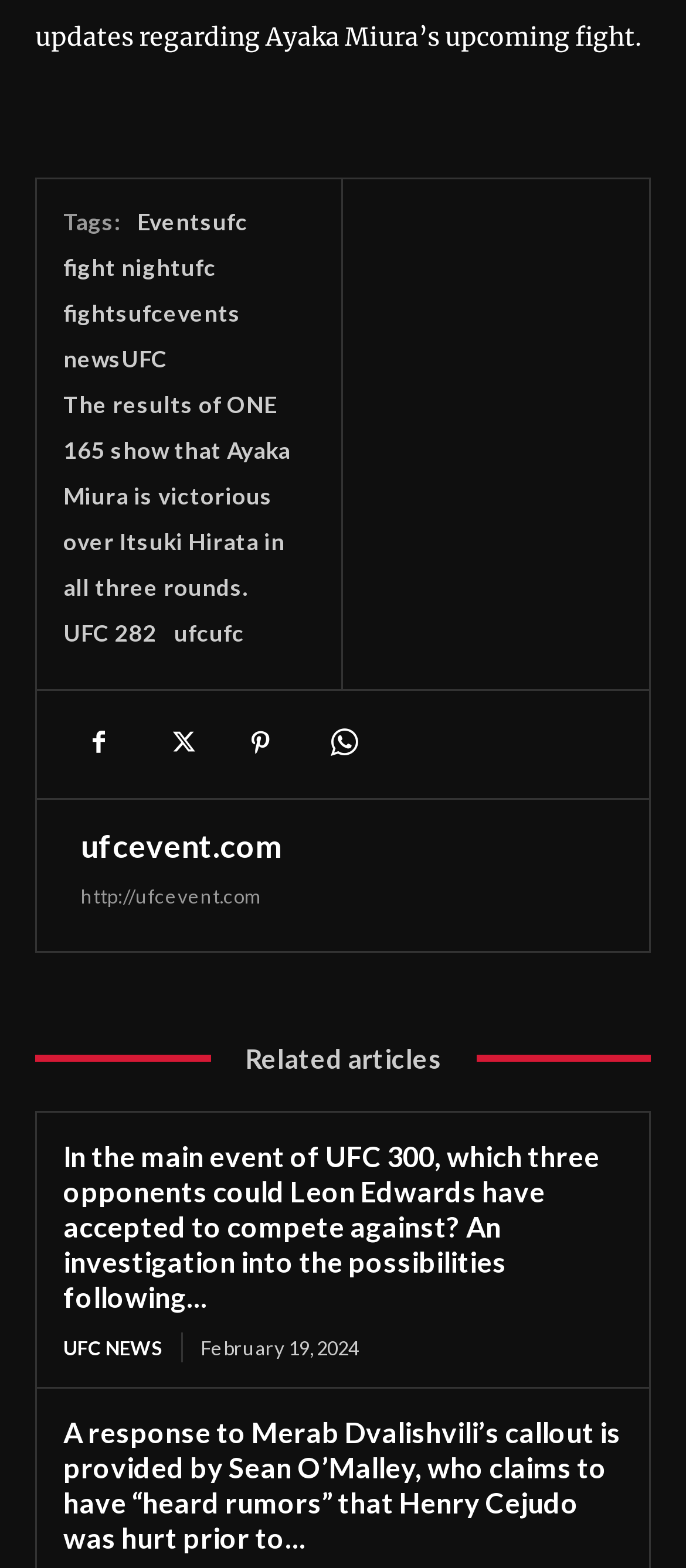Please locate the bounding box coordinates of the element that should be clicked to complete the given instruction: "Click on the 'Eventsufc' link".

[0.2, 0.132, 0.362, 0.15]